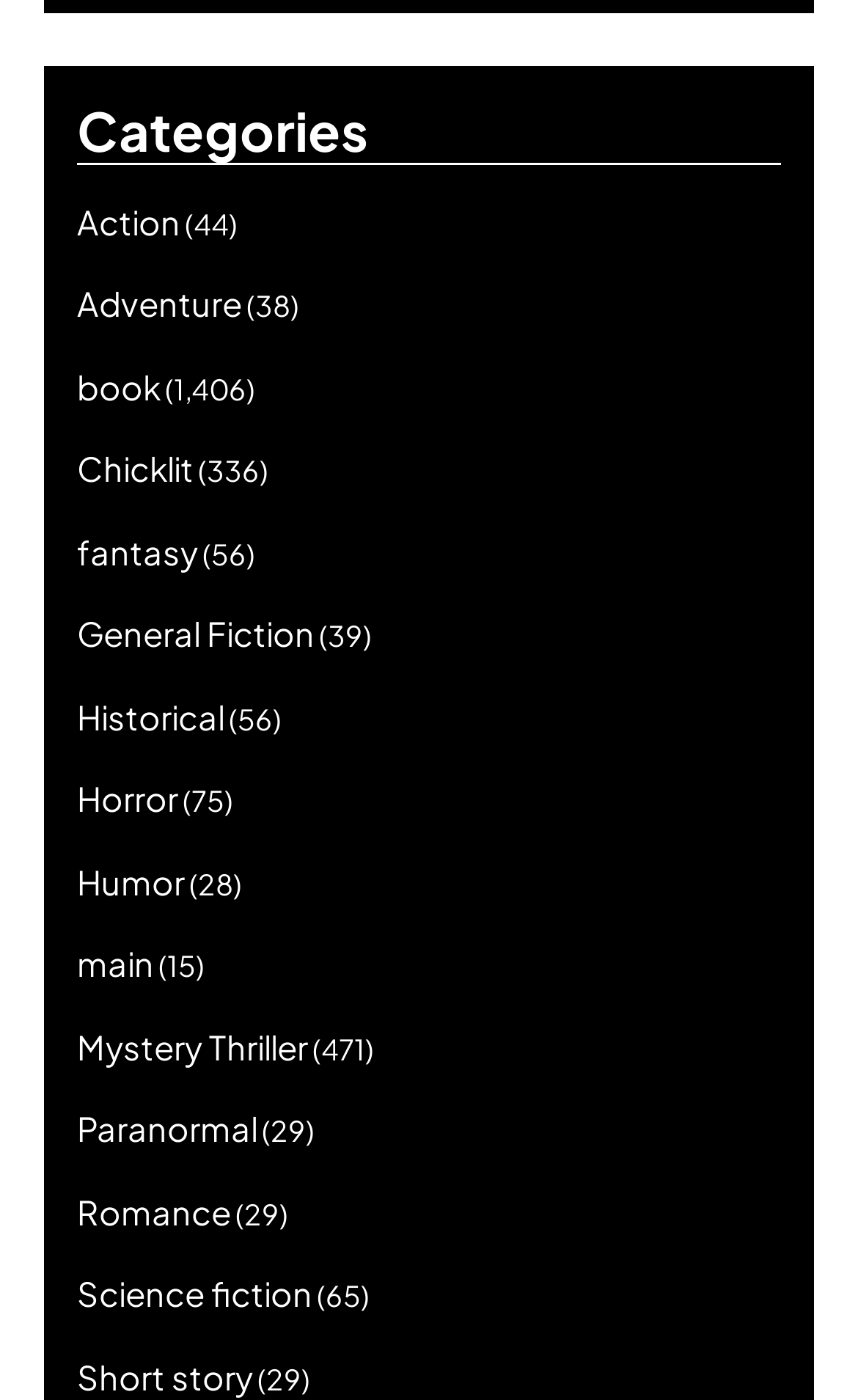Please locate the bounding box coordinates of the element that needs to be clicked to achieve the following instruction: "Access Center for Archival Collections". The coordinates should be four float numbers between 0 and 1, i.e., [left, top, right, bottom].

None